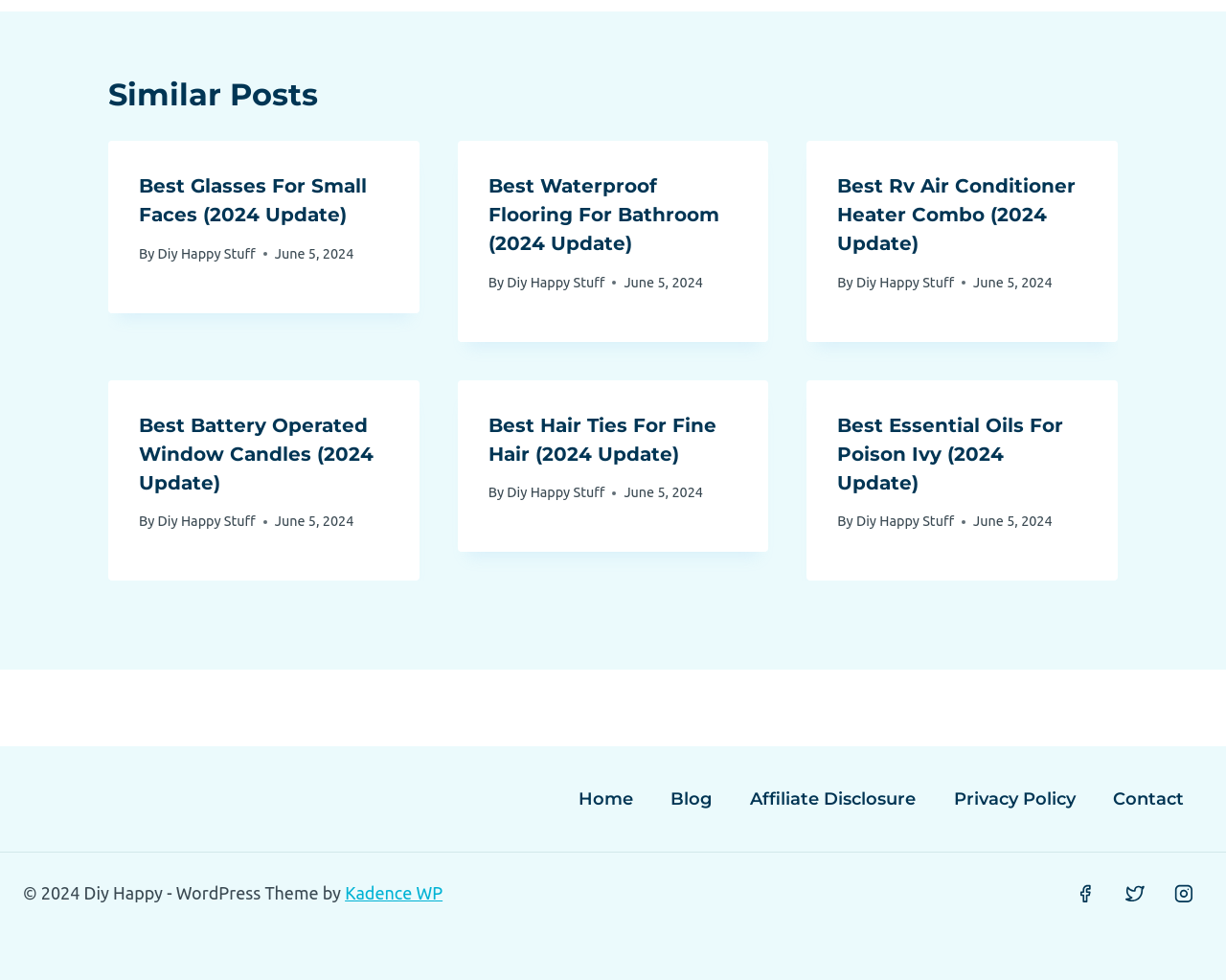Based on the image, please respond to the question with as much detail as possible:
What is the purpose of the links at the bottom of the webpage?

The links at the bottom of the webpage, including 'Home', 'Blog', 'Affiliate Disclosure', 'Privacy Policy', and 'Contact', are likely part of the footer navigation, providing users with quick access to important pages on the website.